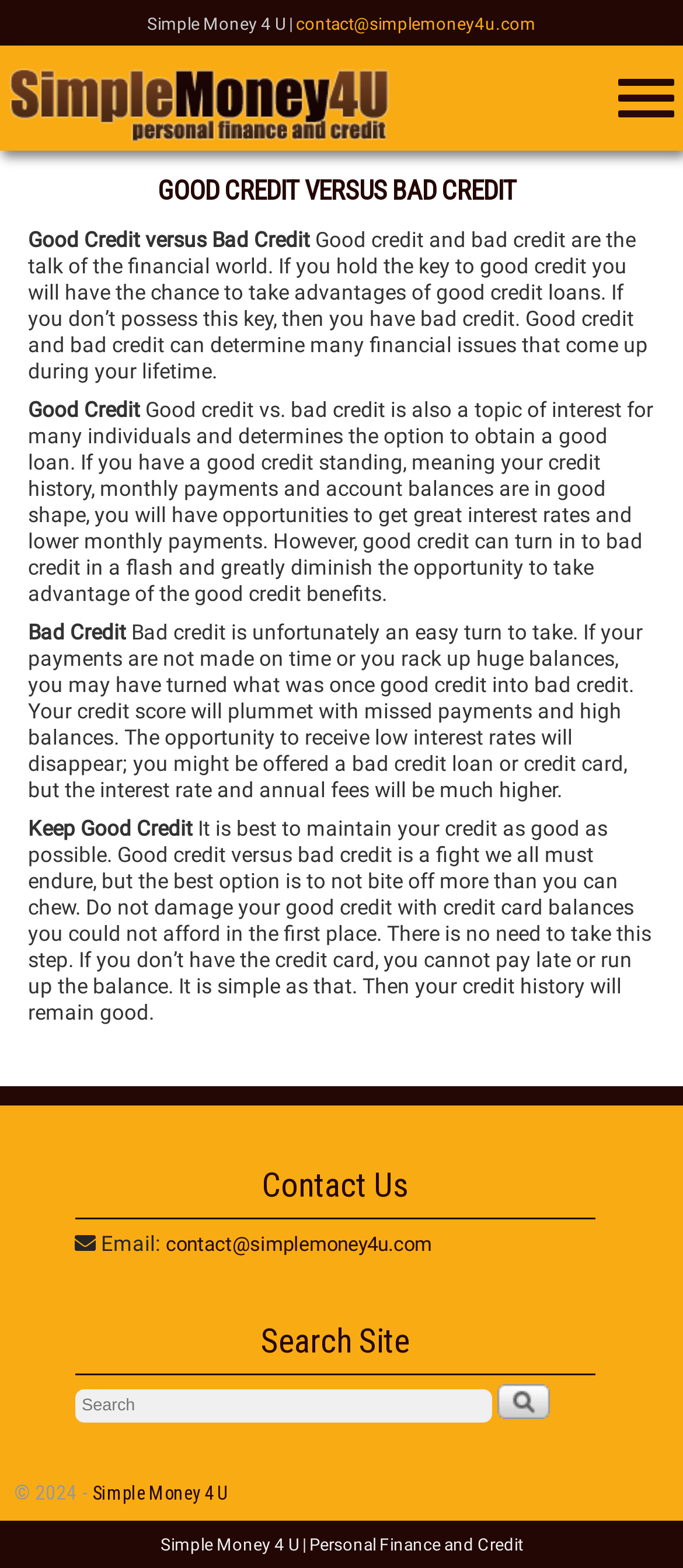Specify the bounding box coordinates of the element's area that should be clicked to execute the given instruction: "Search the site". The coordinates should be four float numbers between 0 and 1, i.e., [left, top, right, bottom].

[0.727, 0.883, 0.804, 0.905]